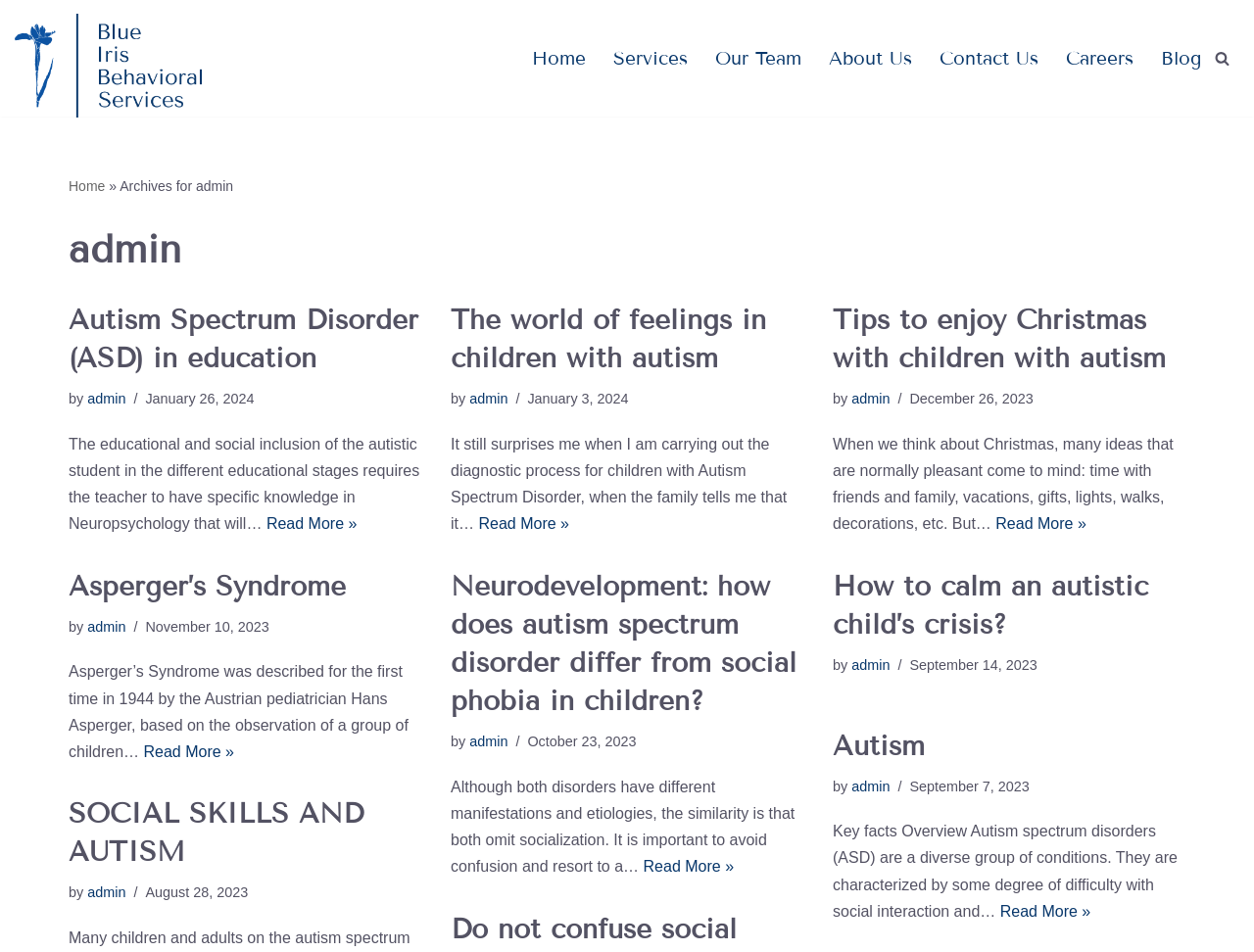Can you specify the bounding box coordinates for the region that should be clicked to fulfill this instruction: "Read more about 'Autism Spectrum Disorder (ASD) in education'".

[0.212, 0.542, 0.285, 0.559]